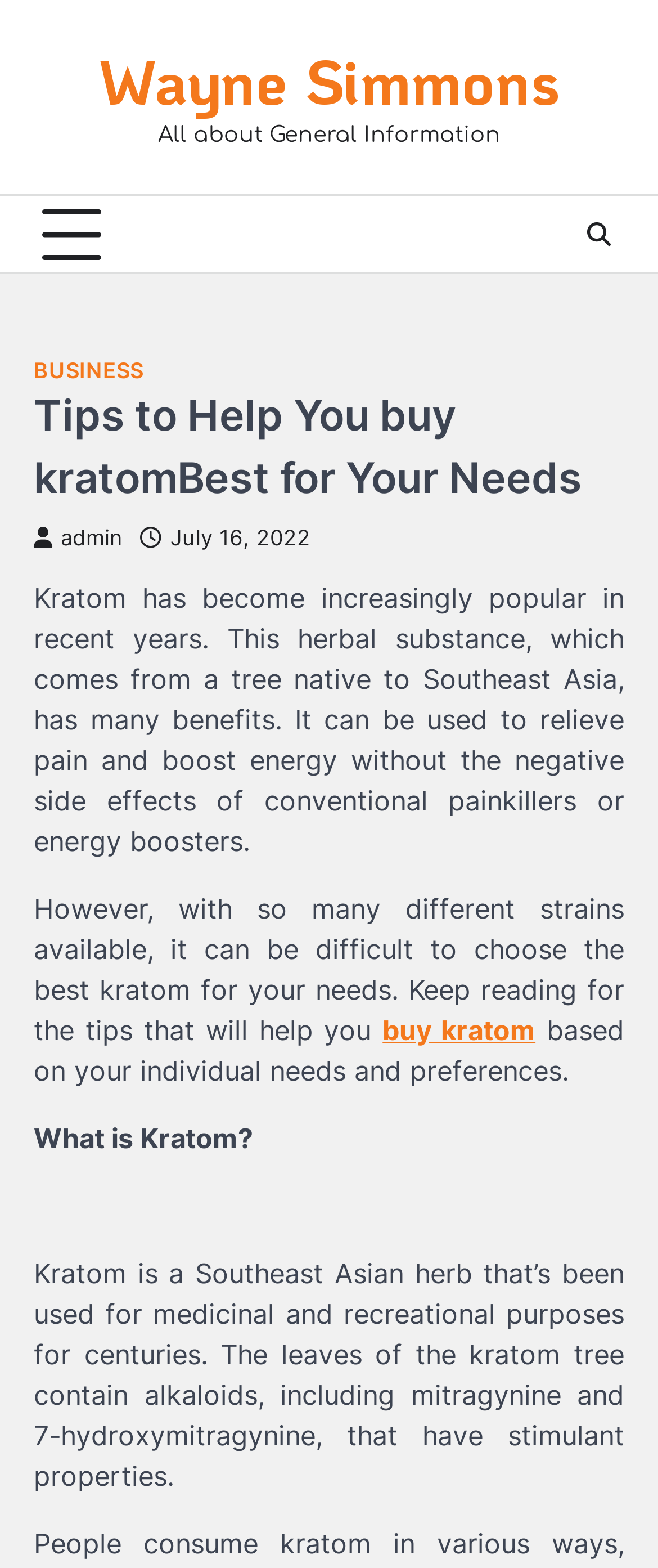Answer this question in one word or a short phrase: Where does kratom come from?

Southeast Asia